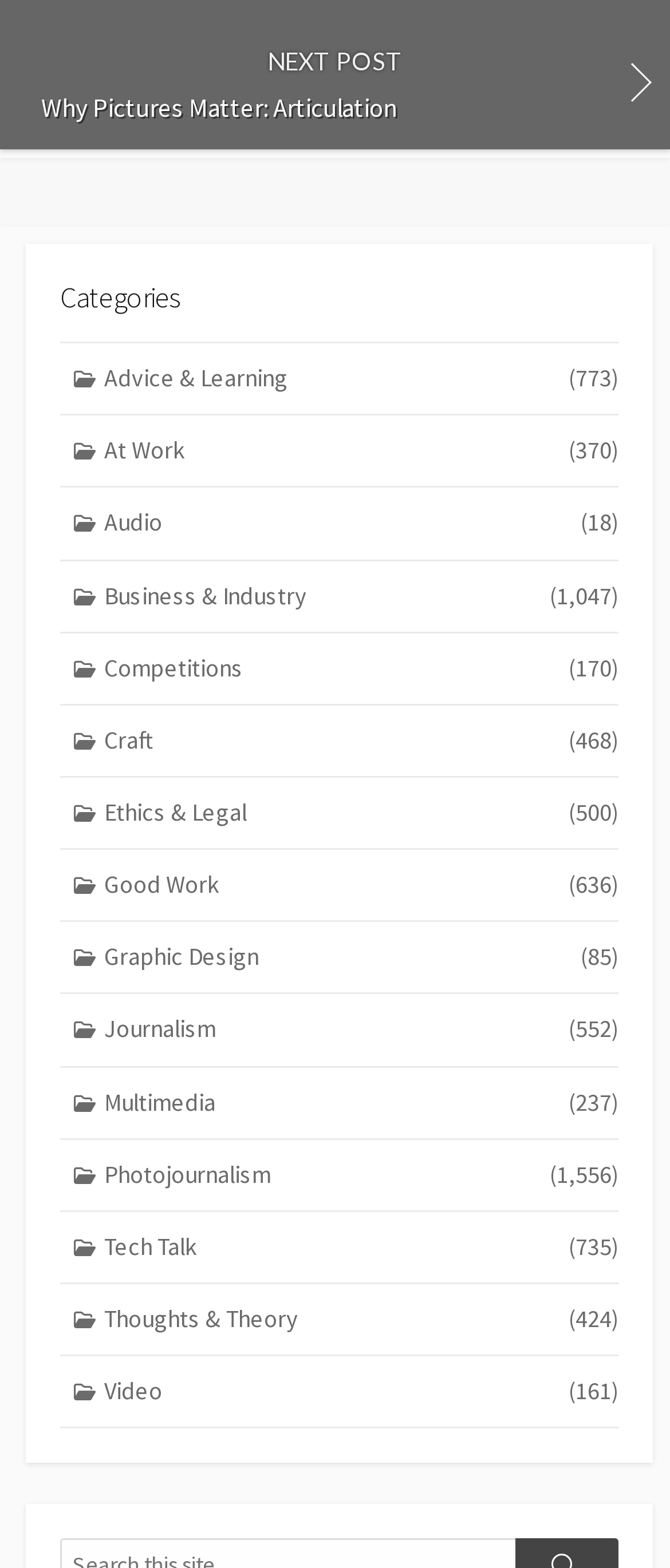Using the information in the image, give a comprehensive answer to the question: 
What is the position of the 'NEXT POST' link?

I compared the y1 and y2 coordinates of the 'NEXT POST' link with other elements and found that it has the smallest y1 and y2 values, which means it is located at the top of the page.